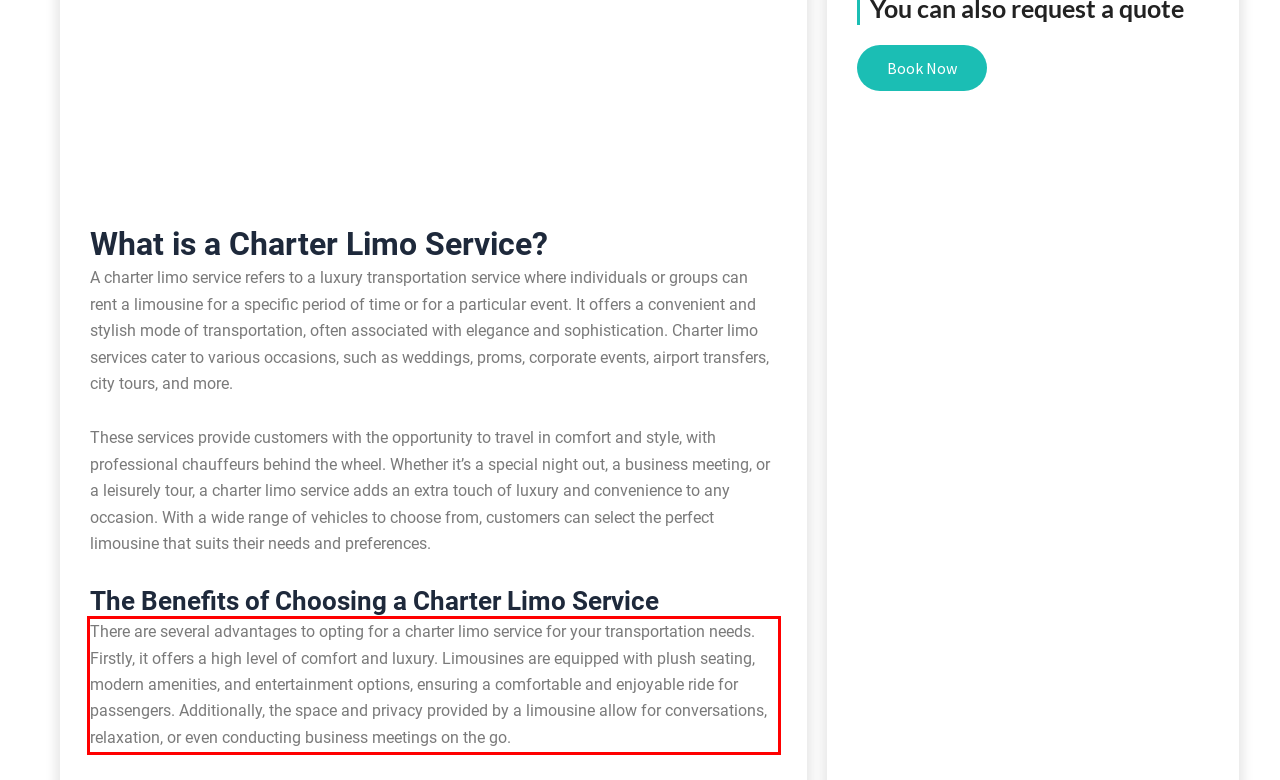Locate the red bounding box in the provided webpage screenshot and use OCR to determine the text content inside it.

There are several advantages to opting for a charter limo service for your transportation needs. Firstly, it offers a high level of comfort and luxury. Limousines are equipped with plush seating, modern amenities, and entertainment options, ensuring a comfortable and enjoyable ride for passengers. Additionally, the space and privacy provided by a limousine allow for conversations, relaxation, or even conducting business meetings on the go.